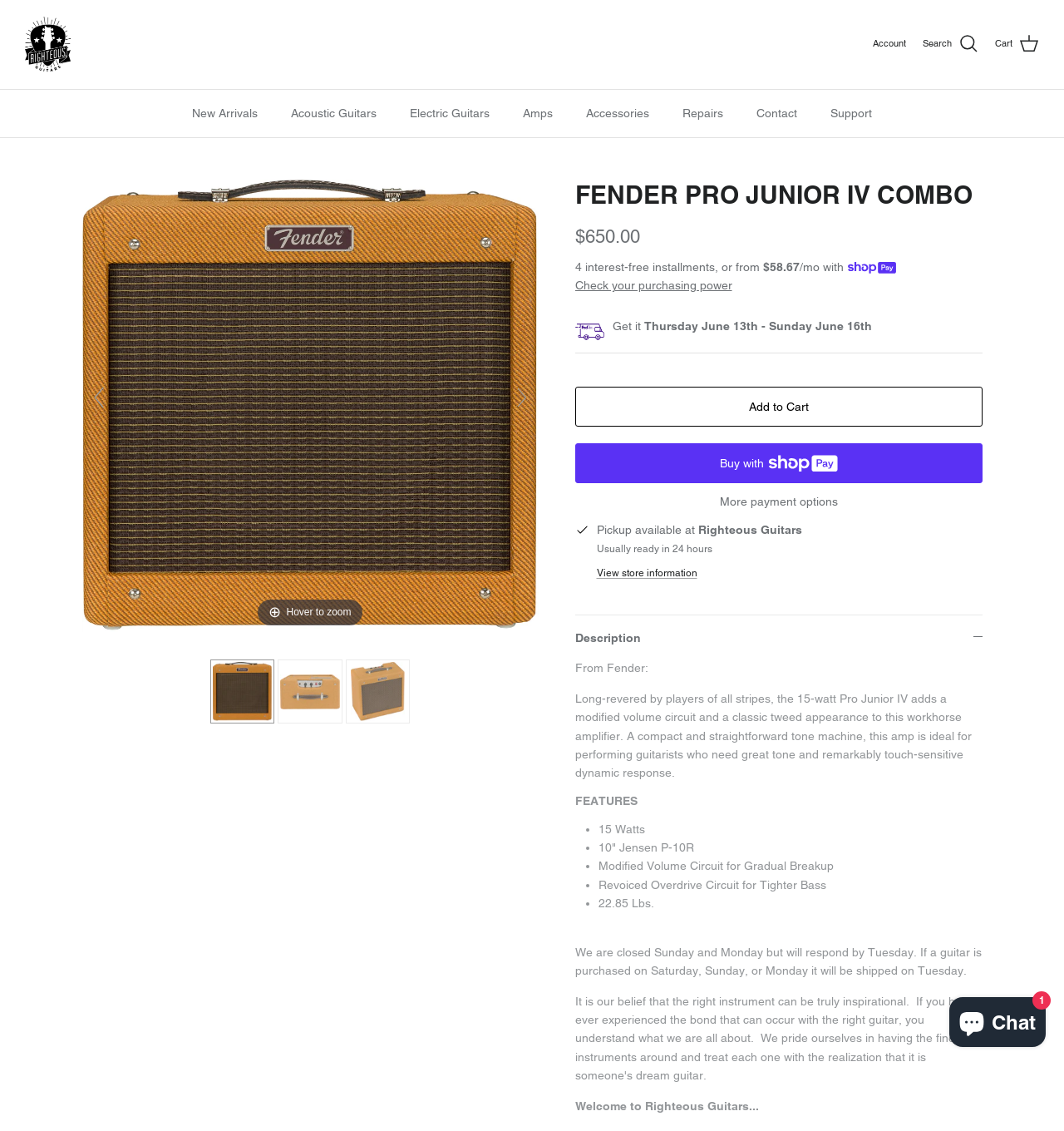Find the bounding box coordinates of the area that needs to be clicked in order to achieve the following instruction: "Search for products". The coordinates should be specified as four float numbers between 0 and 1, i.e., [left, top, right, bottom].

[0.867, 0.03, 0.92, 0.049]